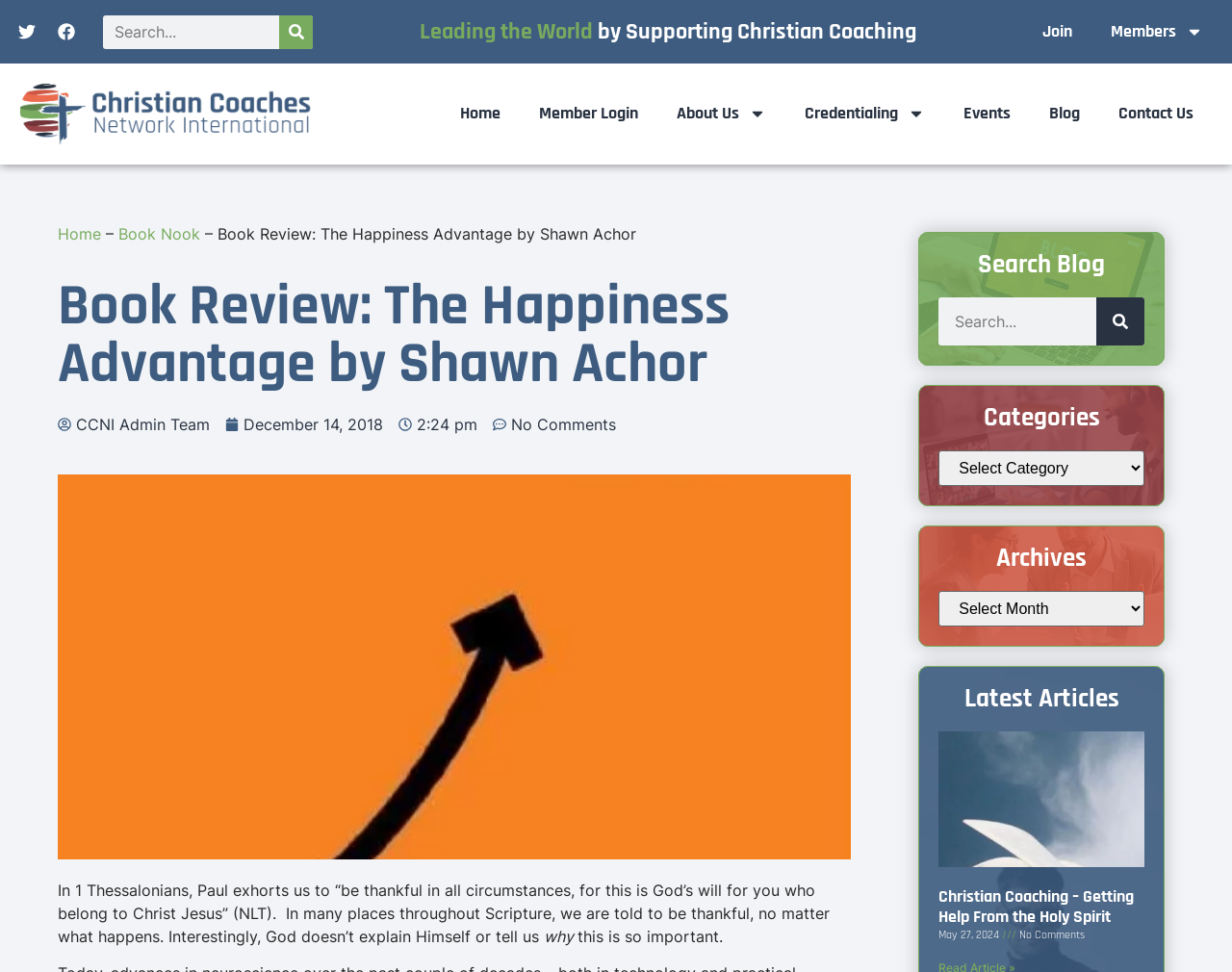Write an exhaustive caption that covers the webpage's main aspects.

This webpage is a book review page on the Christian Coaches Network International website. At the top left corner, there are social media links to Twitter and Facebook, accompanied by their respective icons. Next to them is a search bar with a search button. 

Below the search bar, there is a heading that reads "Leading the World by Supporting Christian Coaching". On the top right corner, there is a link to join the network and a dropdown menu for members.

The main navigation menu is located below, with links to Home, Member Login, About Us, Credentialing, Events, Blog, and Contact Us. Some of these links have dropdown menus.

Below the navigation menu, there is a breadcrumb trail showing the current page's location, which is "Book Review: The Happiness Advantage by Shawn Achor" under the "Book Nook" category.

The main content of the page starts with a heading that repeats the title of the book review. Below it, there are links to the author, CCNI Admin Team, and the publication date, December 14, 2018, at 2:24 pm. There is also a link that indicates there are no comments on the review.

The book review itself is a long paragraph that discusses the importance of being thankful in all circumstances, as exhorted by Paul in 1 Thessalonians. The text quotes a verse from the New Living Translation and continues to explore the theme of thankfulness in Scripture.

On the right sidebar, there are several sections. The first section is a search bar for the blog, followed by sections for categories, archives, and latest articles. The latest articles section lists a few article titles with links, including "Christian Coaching – Getting Help From the Holy Spirit", which has a publication date of May 27, 2024, and no comments.